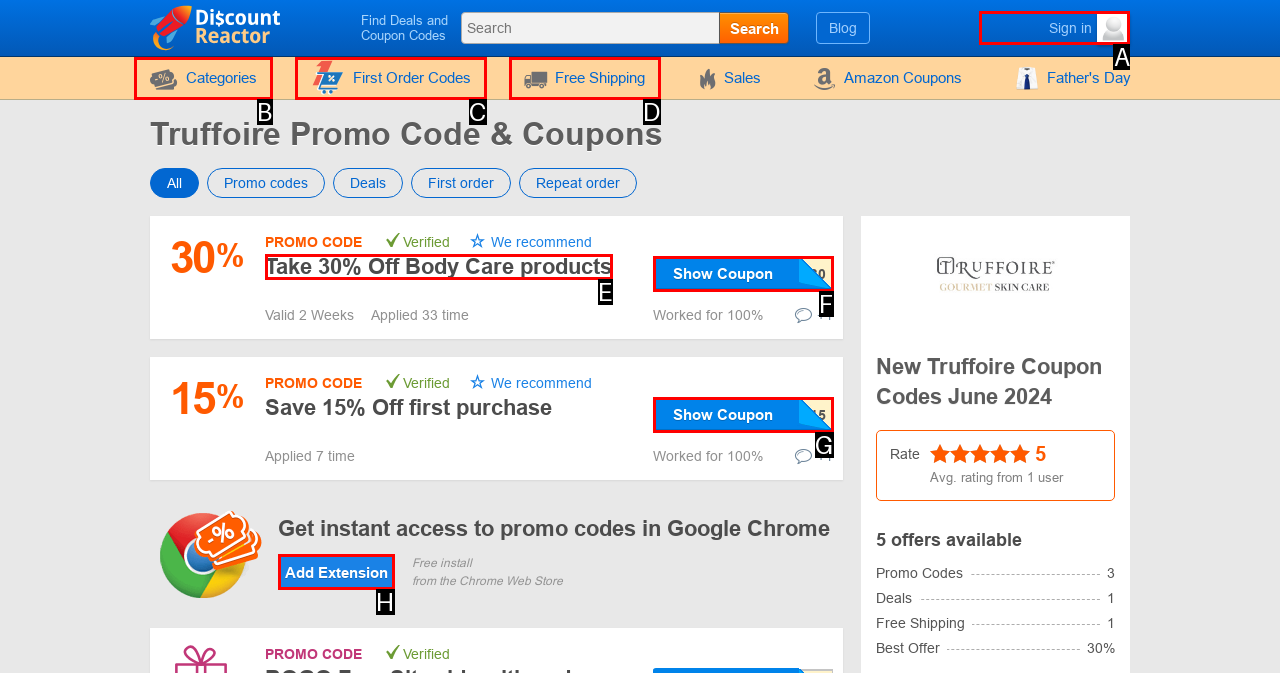Identify the bounding box that corresponds to: Add Extension
Respond with the letter of the correct option from the provided choices.

H